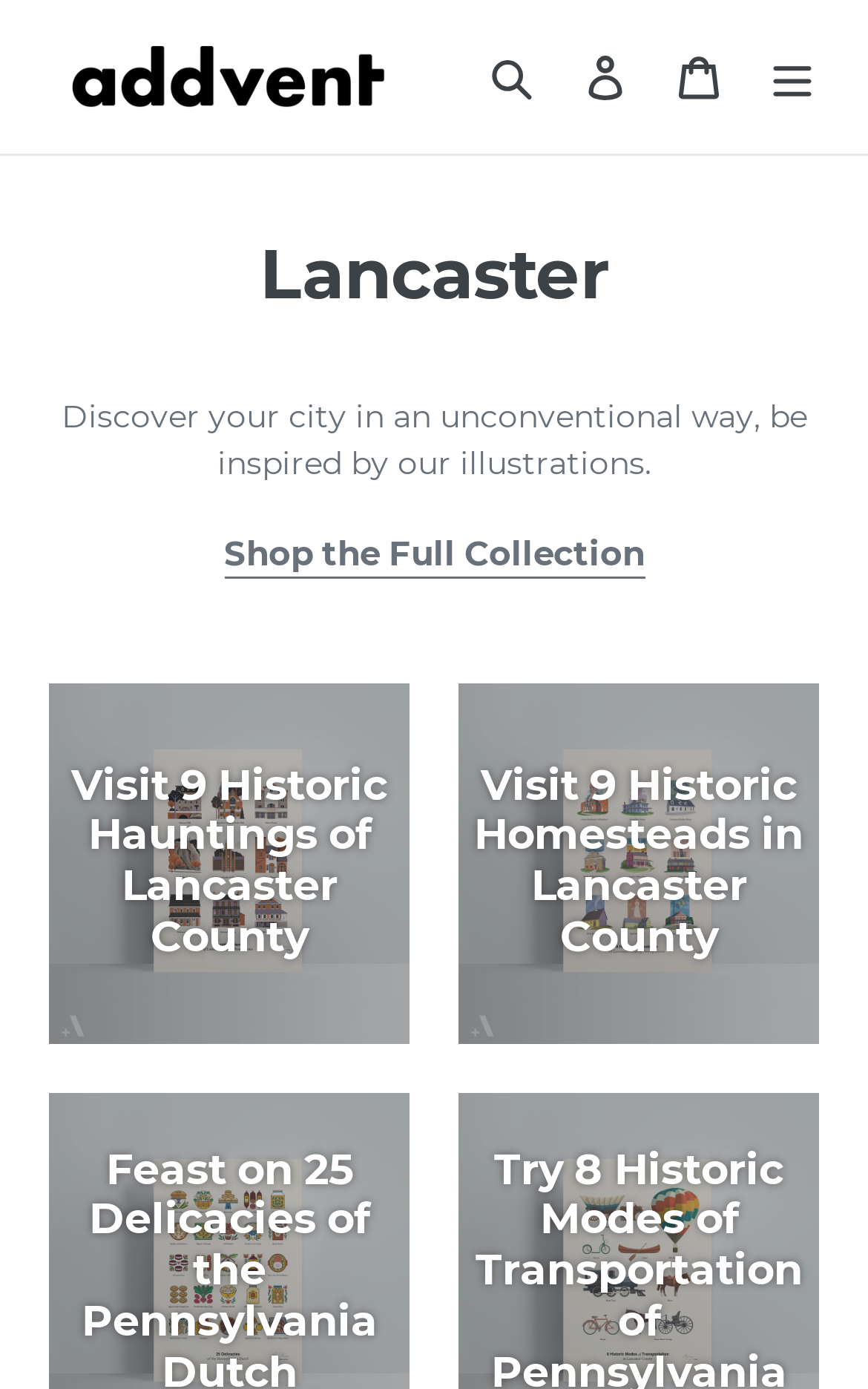Locate the bounding box coordinates of the area that needs to be clicked to fulfill the following instruction: "Shop the full collection". The coordinates should be in the format of four float numbers between 0 and 1, namely [left, top, right, bottom].

[0.258, 0.383, 0.742, 0.417]